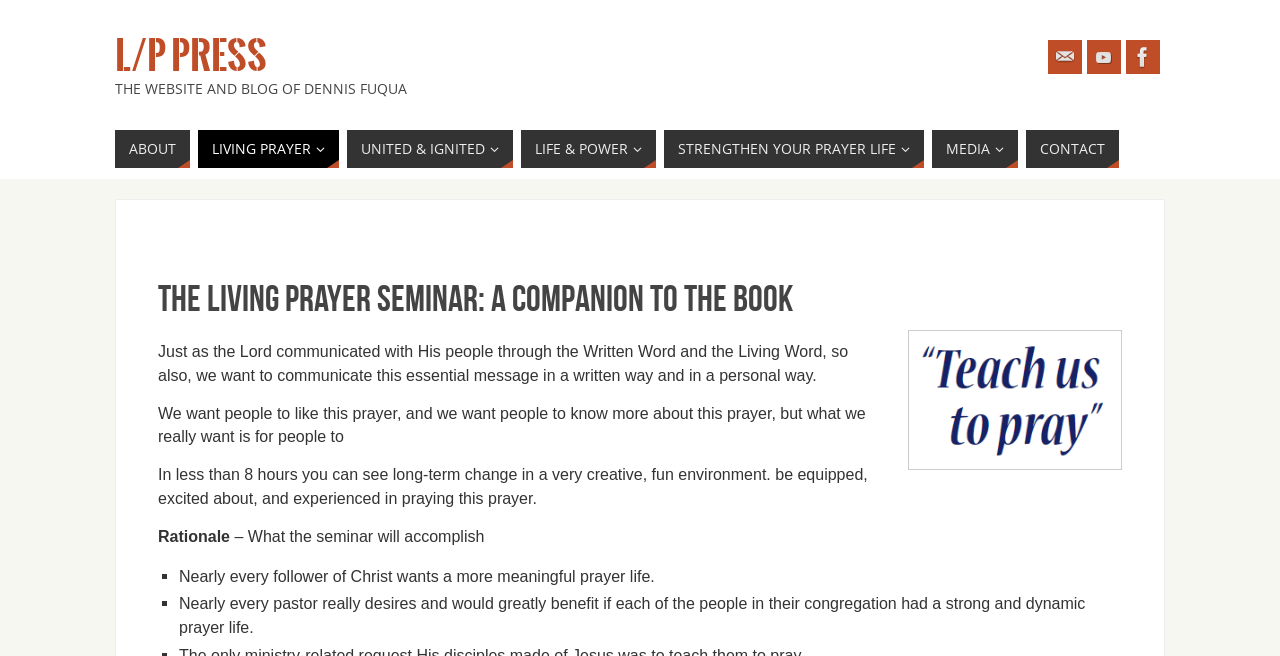How long does the seminar last?
Kindly offer a detailed explanation using the data available in the image.

The duration of the seminar can be found in the text, which mentions that 'In less than 8 hours you can see long-term change in a very creative, fun environment'.